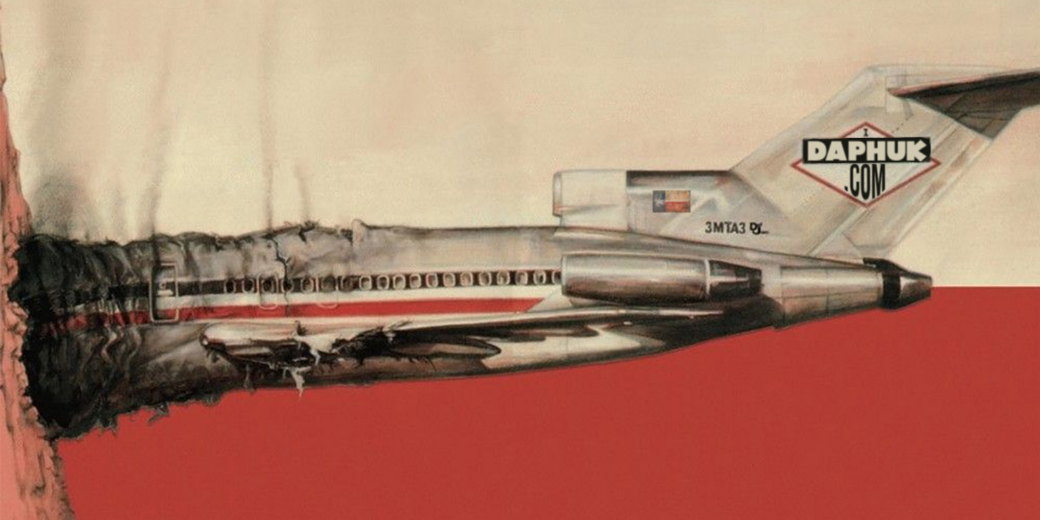Elaborate on all the key elements and details present in the image.

The image features a stylized illustration of an aircraft that appears to be partially engulfed in smoke, creating a dramatic and surreal effect. The plane has prominent markings, including the website "DAPHUK.COM" on its tail, suggesting a connection to the site's branding. The background is a blend of muted colors with a striking red section that contrasts sharply with the lighter tones of the plane and smoke. This artwork likely serves as the header image for the website daphuk.com, setting an edgy and creative tone that aligns with the site's theme, "A Six Pack of Bad Ideas." The artwork exudes a sense of adventure and rebellion, inviting viewers to explore further.